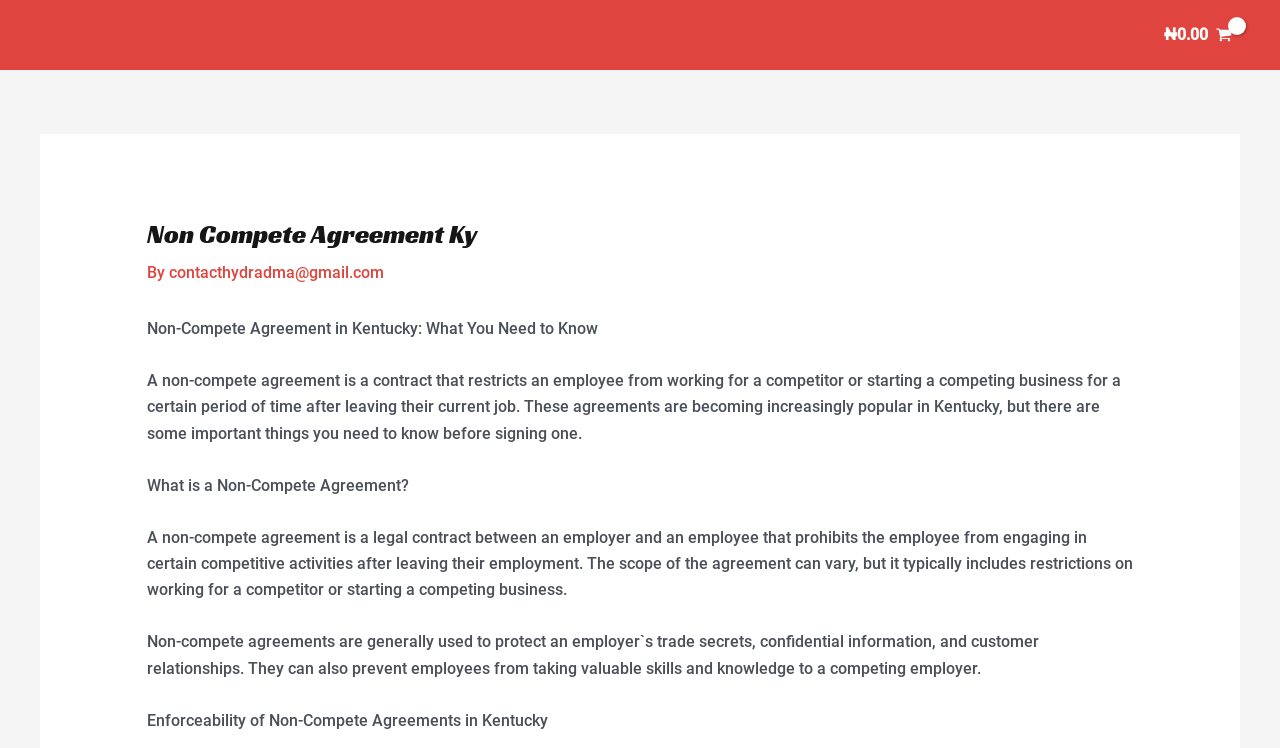Please analyze the image and give a detailed answer to the question:
What is the purpose of a non-compete agreement?

Based on the webpage content, a non-compete agreement is a legal contract between an employer and an employee that prohibits the employee from engaging in certain competitive activities after leaving their employment. The purpose of this agreement is to protect the employer's trade secrets, confidential information, and customer relationships.